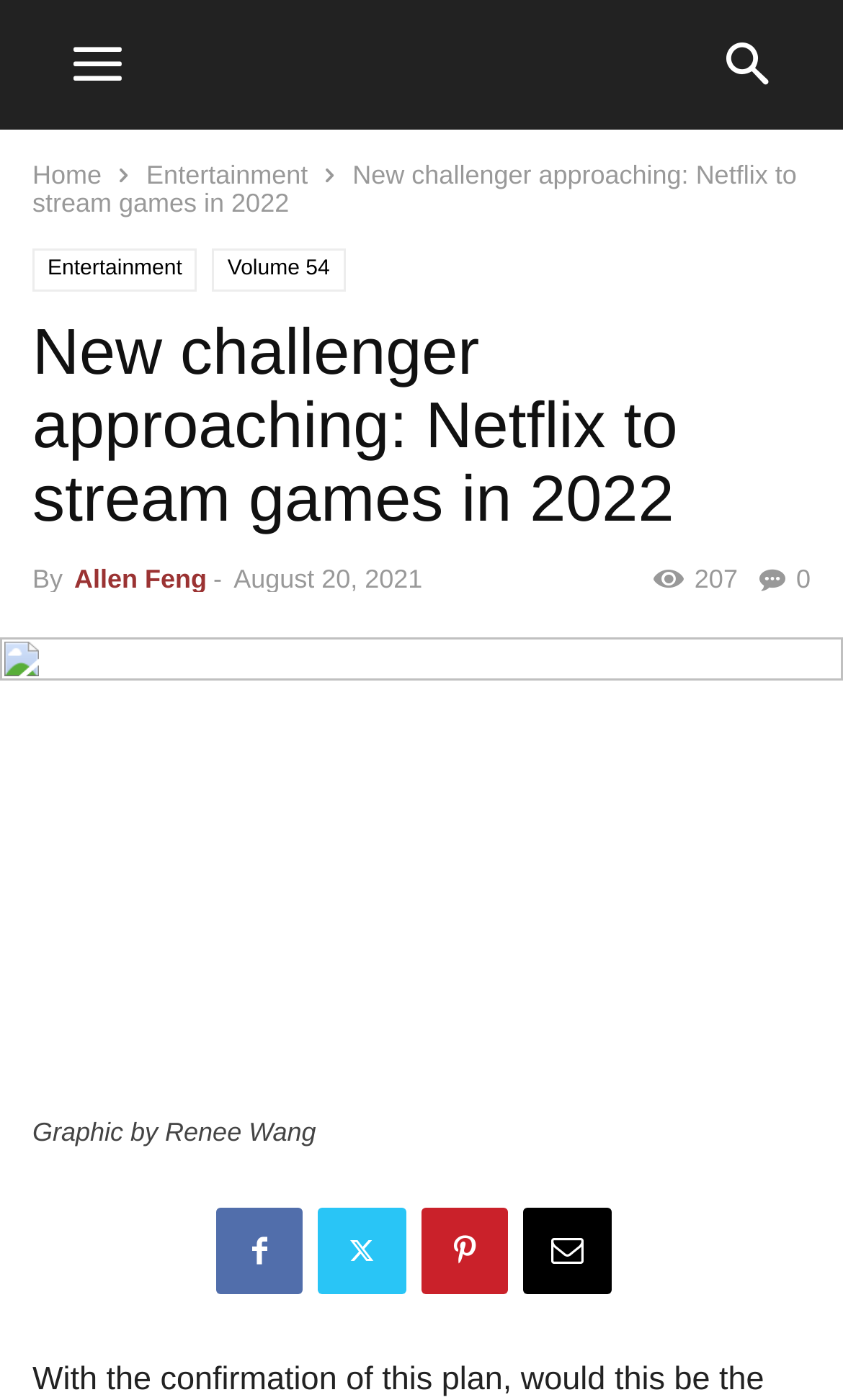What is the date of the article?
Refer to the image and provide a one-word or short phrase answer.

August 20, 2021